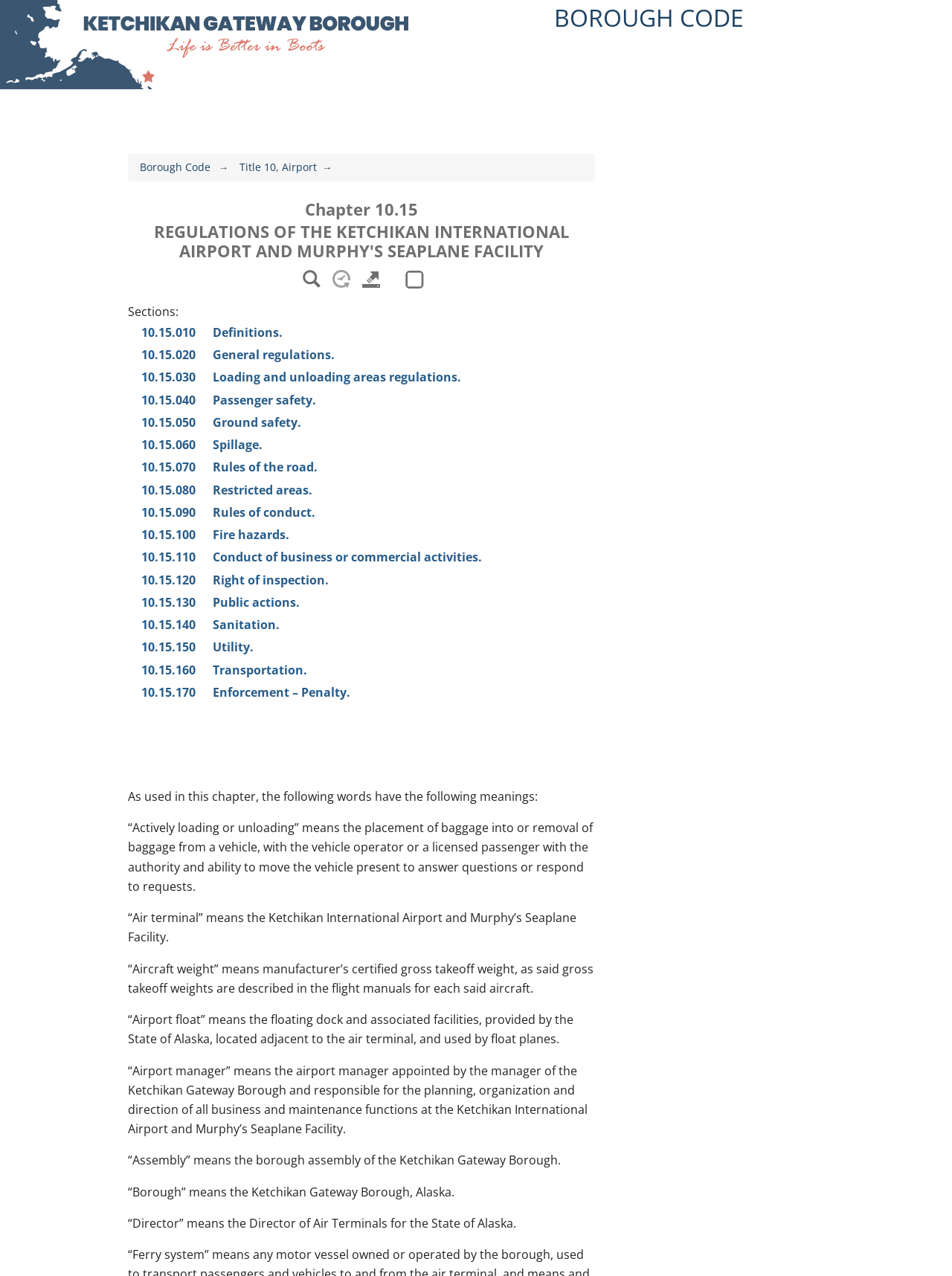Please identify the bounding box coordinates of the clickable element to fulfill the following instruction: "Choose how this site appears to you.". The coordinates should be four float numbers between 0 and 1, i.e., [left, top, right, bottom].

[0.345, 0.0, 0.408, 0.032]